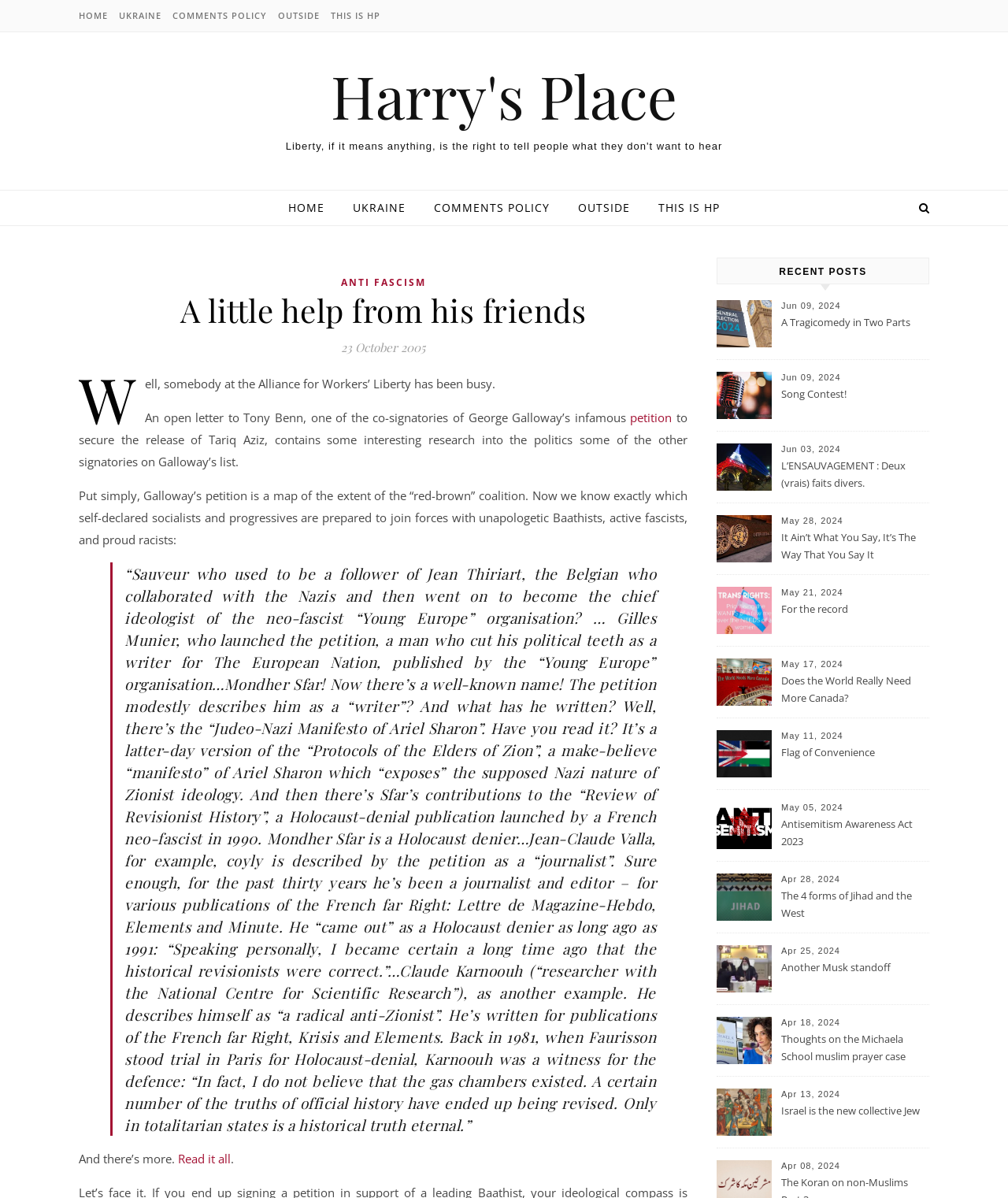Please look at the image and answer the question with a detailed explanation: What is the name of the website?

I determined the answer by looking at the link 'Harry's Place' with bounding box coordinates [0.328, 0.055, 0.672, 0.104] and the header 'A little help from his friends' which suggests that 'Harry's Place' is the name of the website.